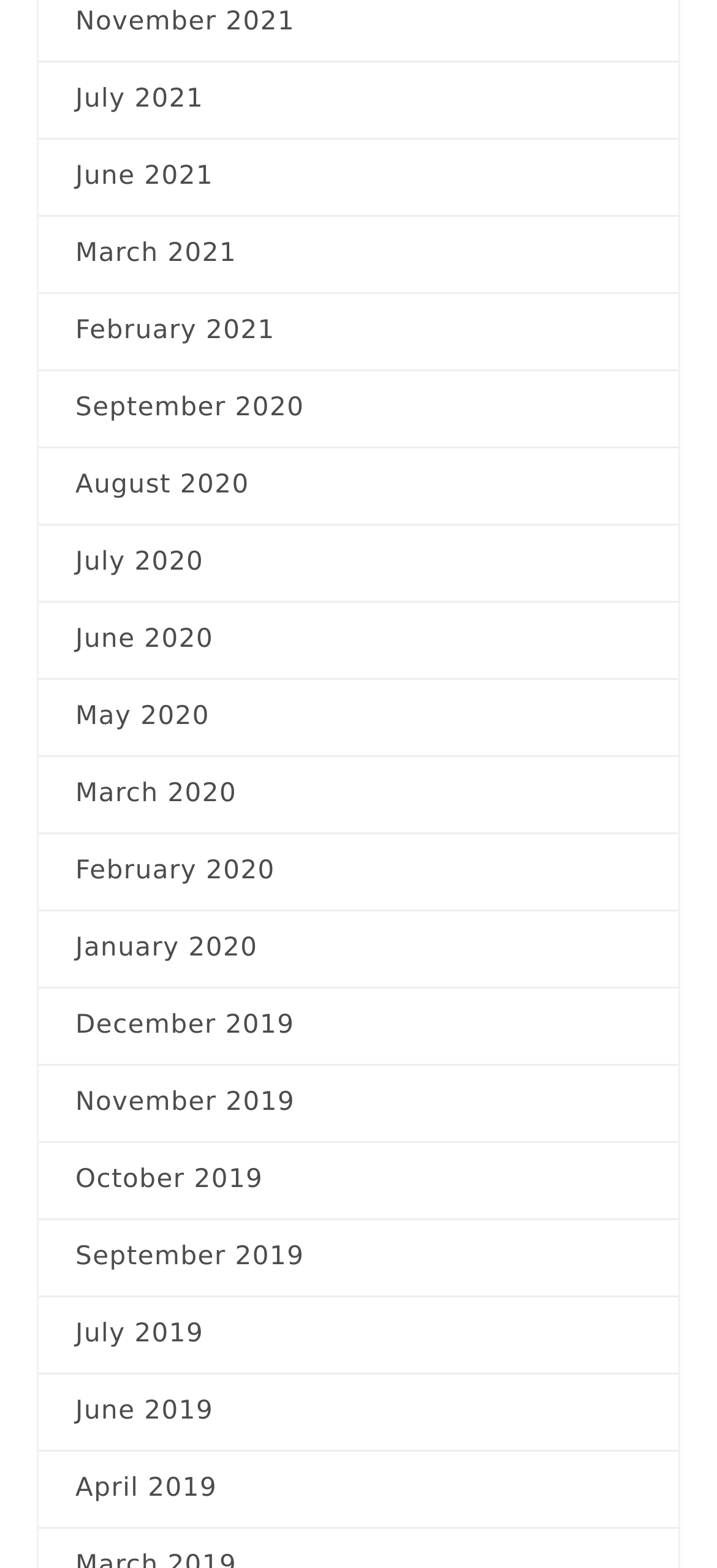Please identify the bounding box coordinates of the element on the webpage that should be clicked to follow this instruction: "view June 2021". The bounding box coordinates should be given as four float numbers between 0 and 1, formatted as [left, top, right, bottom].

[0.105, 0.101, 0.895, 0.126]